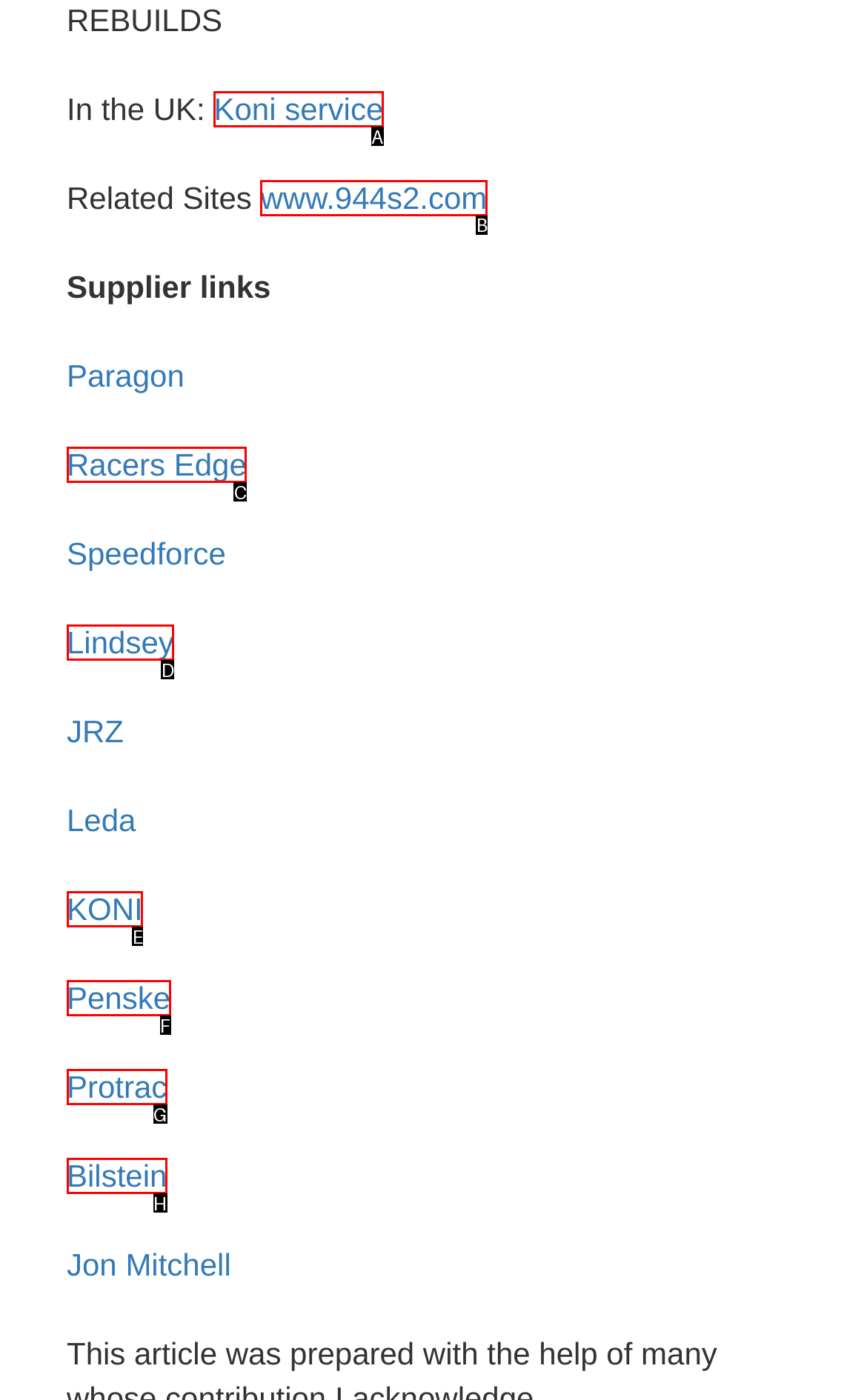Tell me which one HTML element I should click to complete the following instruction: go to www.944s2.com
Answer with the option's letter from the given choices directly.

B